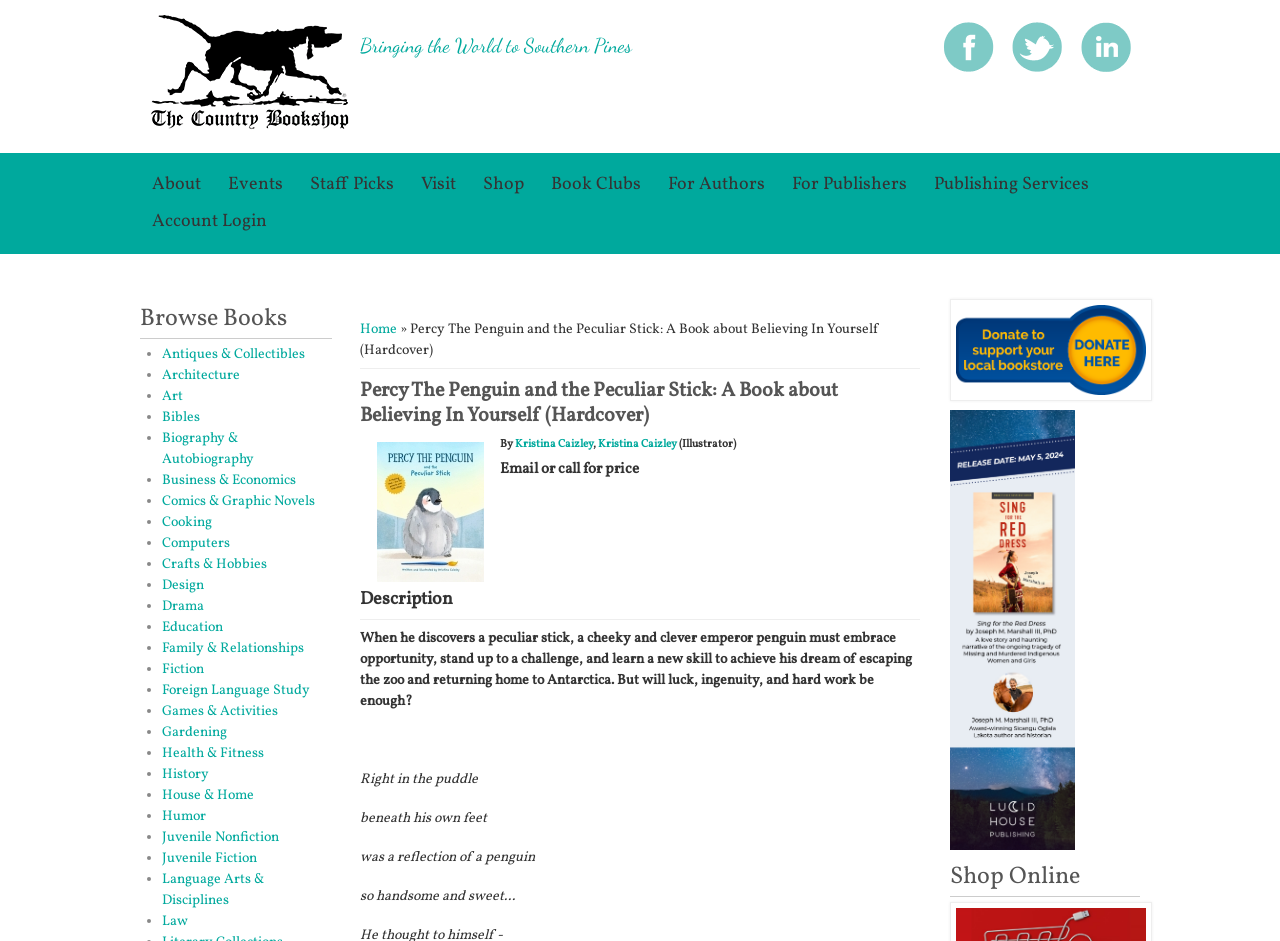Provide the bounding box coordinates of the area you need to click to execute the following instruction: "Explore 'Biography & Autobiography'".

[0.126, 0.456, 0.198, 0.499]